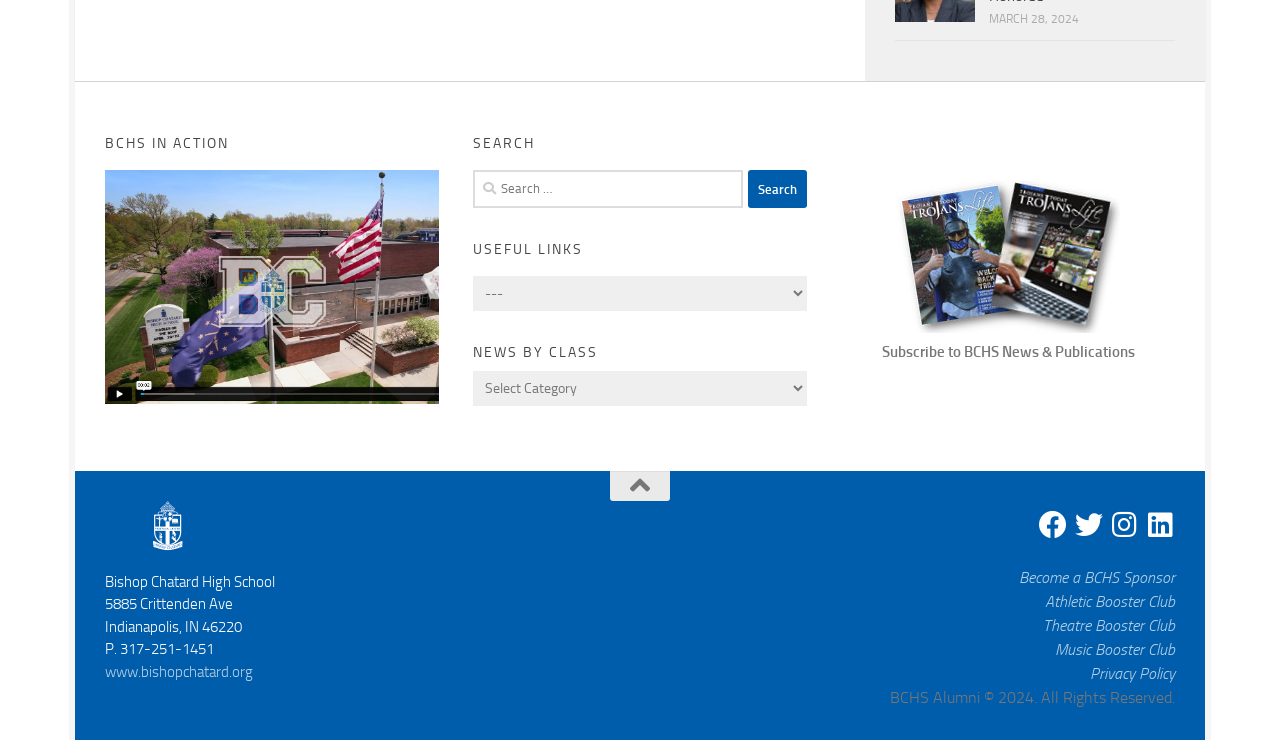Provide the bounding box coordinates of the HTML element this sentence describes: "parent_node: Bishop Chatard High School".

[0.477, 0.636, 0.523, 0.677]